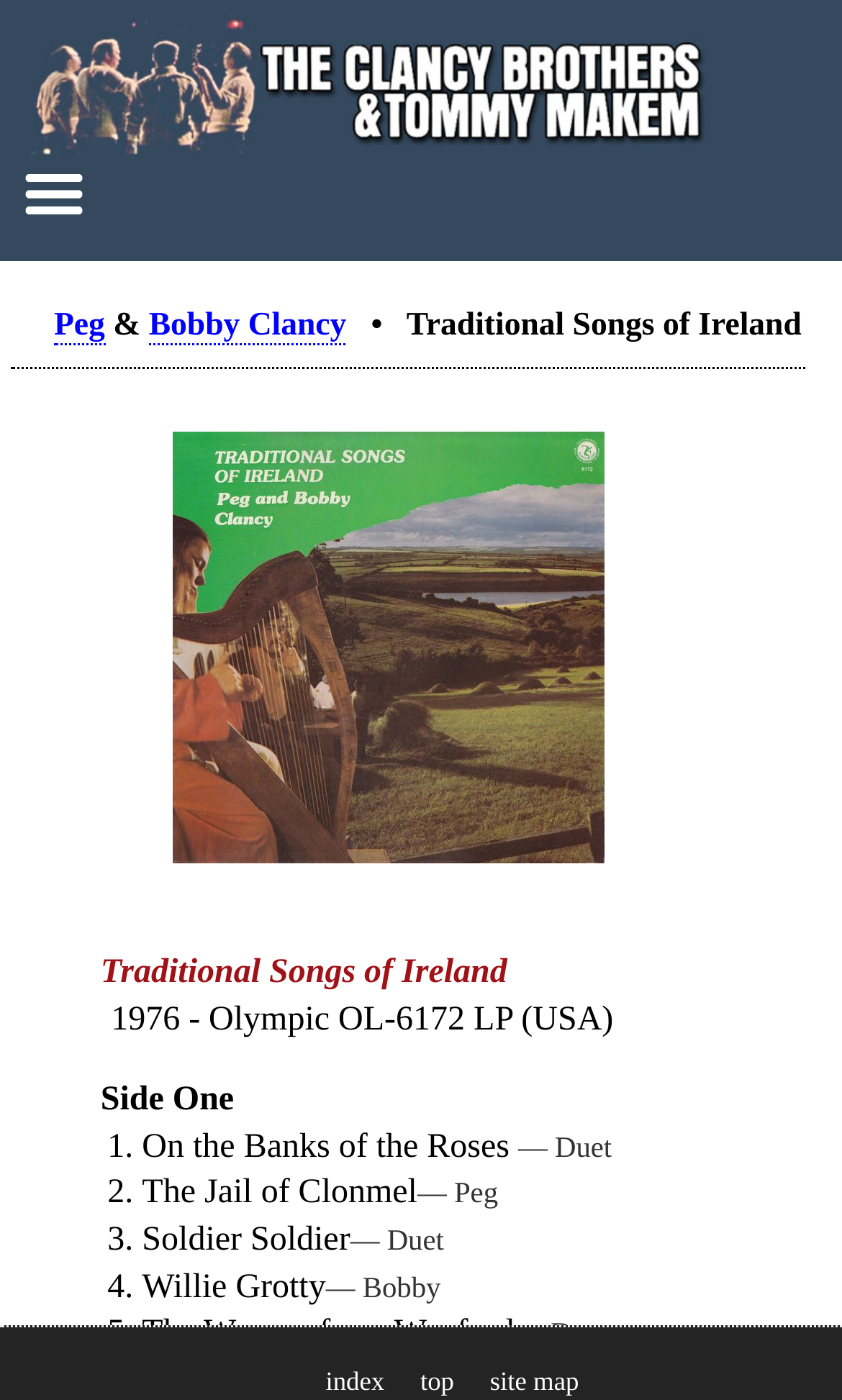Determine the bounding box coordinates for the UI element matching this description: "Peg".

[0.064, 0.218, 0.125, 0.246]